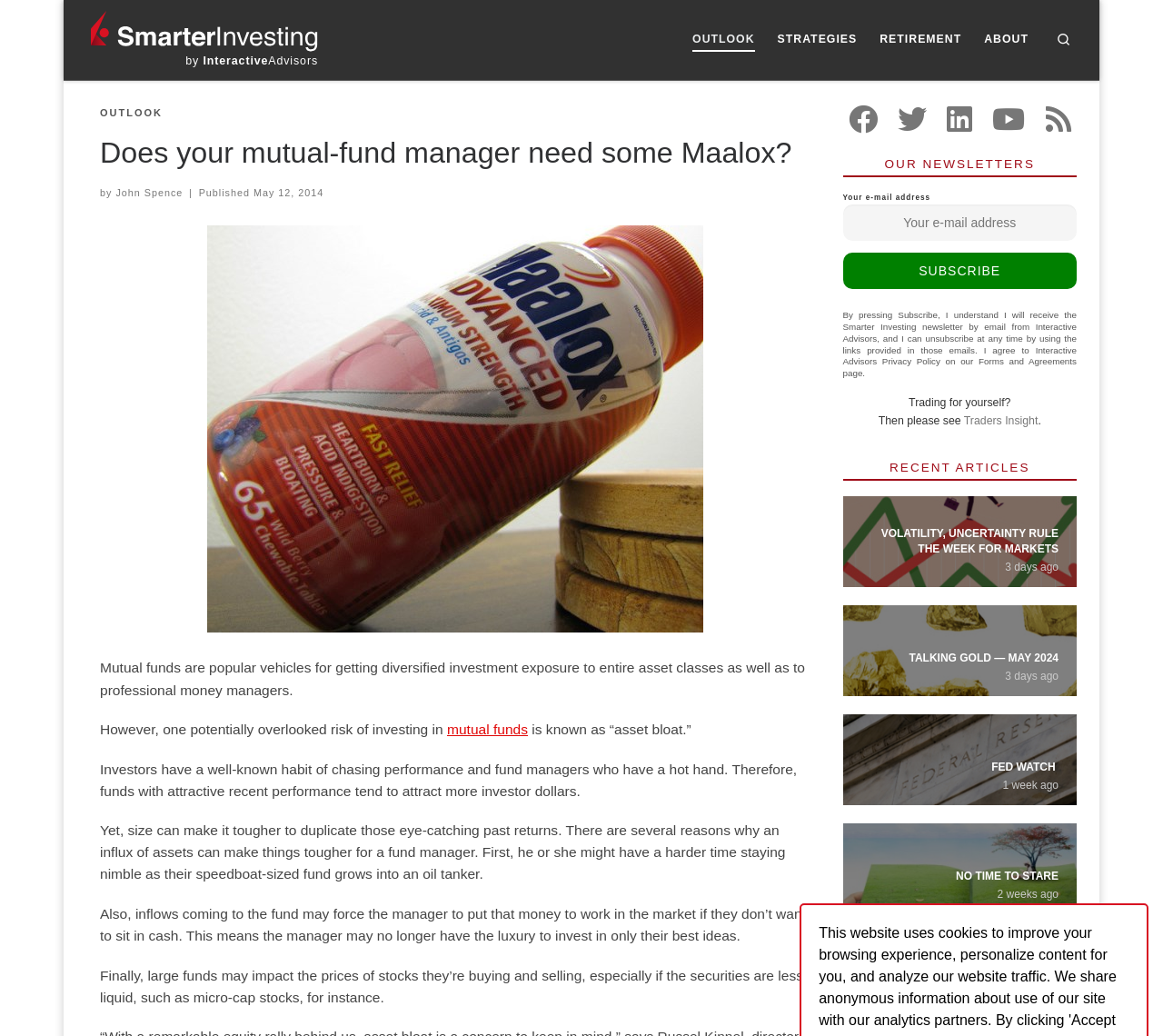Can you find the bounding box coordinates for the element that needs to be clicked to execute this instruction: "View Facebook page"? The coordinates should be given as four float numbers between 0 and 1, i.e., [left, top, right, bottom].

None